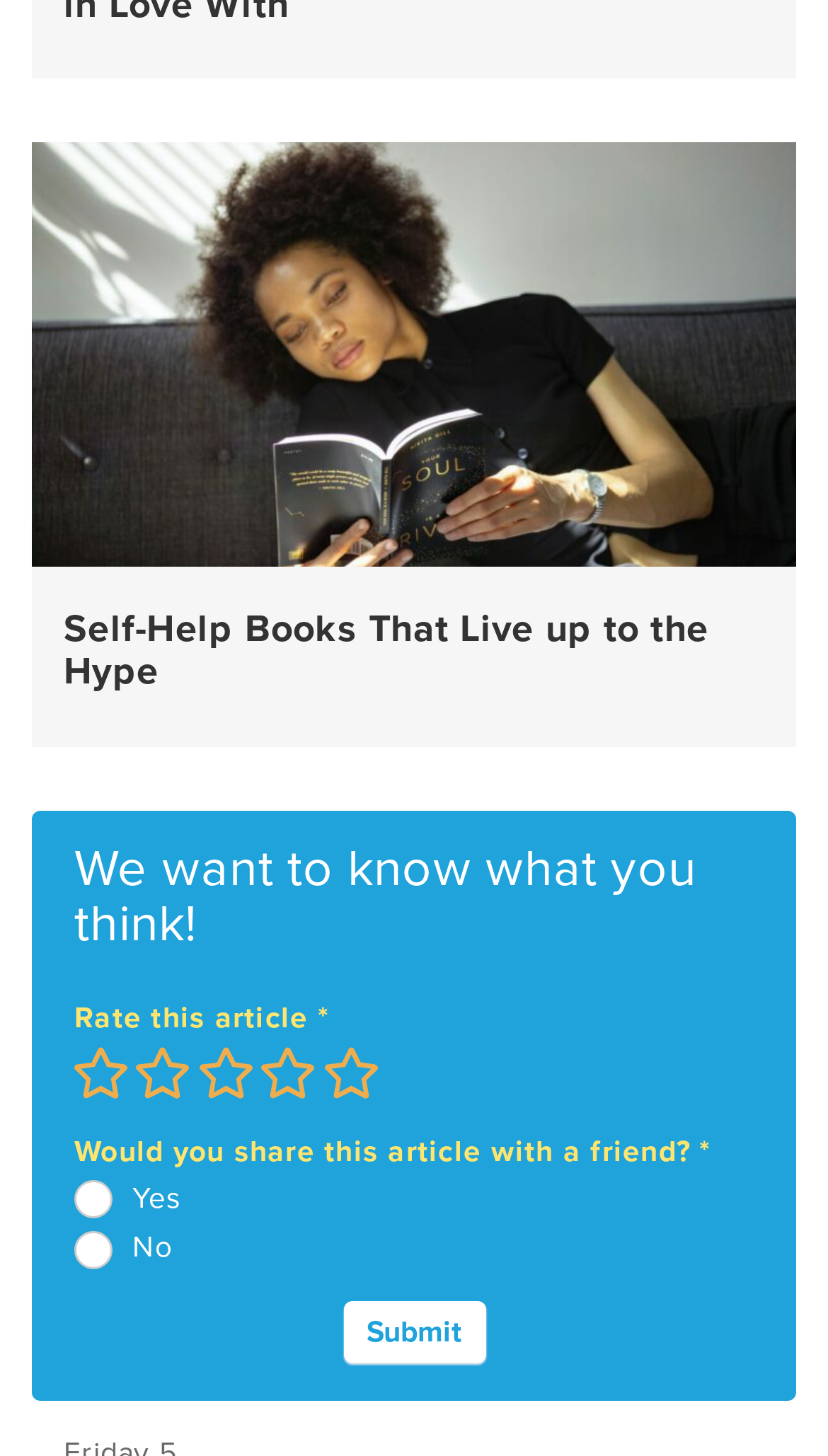What is the question asked in the survey?
Based on the visual, give a brief answer using one word or a short phrase.

Would you share this article with a friend?